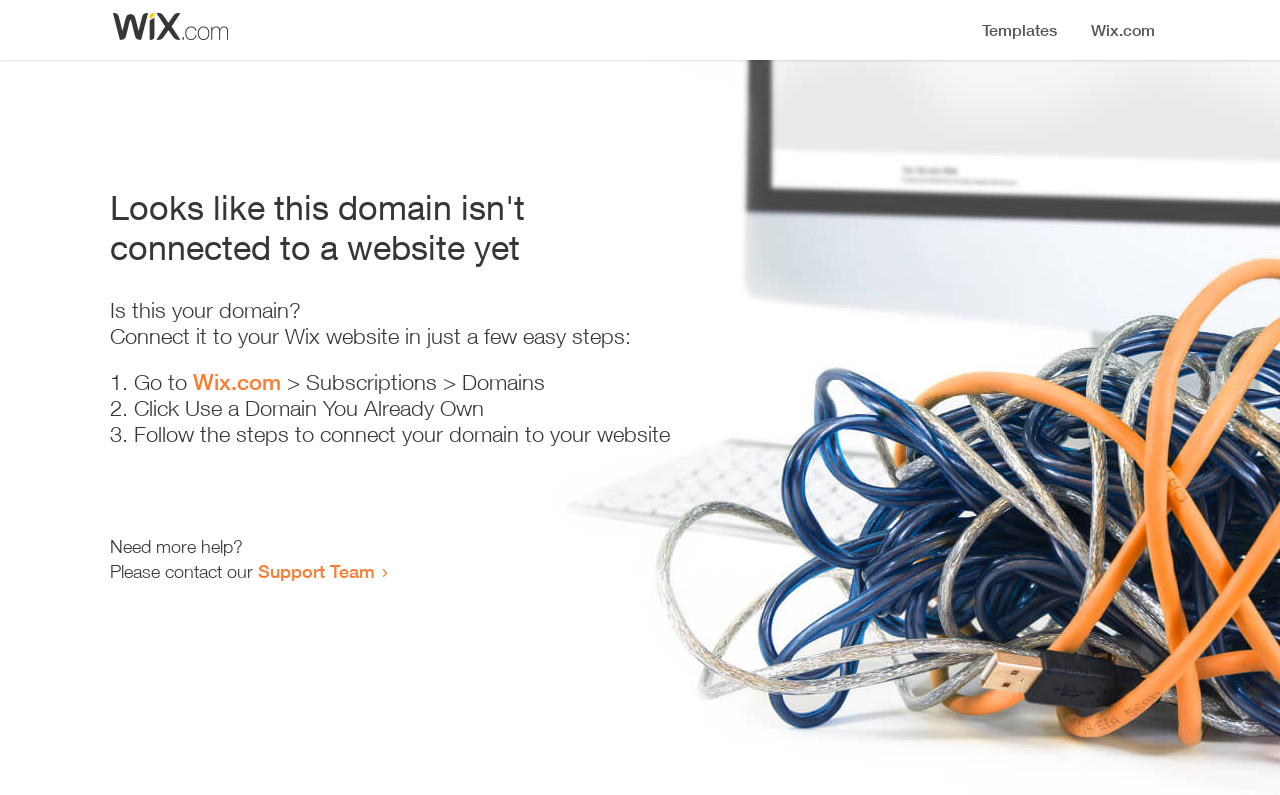How many steps are there to connect the domain to the website?
Answer the question with just one word or phrase using the image.

3